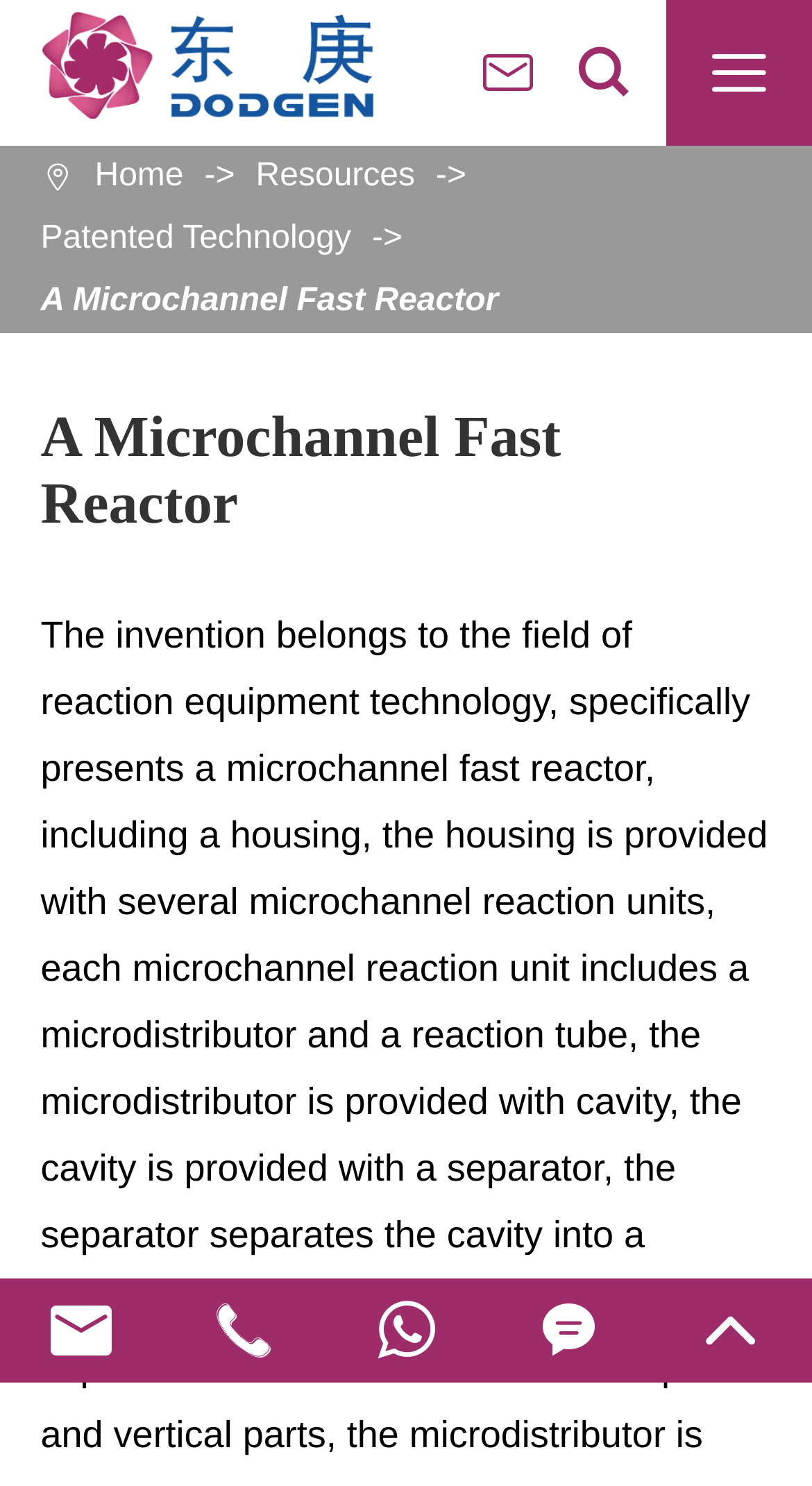Identify the bounding box coordinates for the element that needs to be clicked to fulfill this instruction: "view patented technology". Provide the coordinates in the format of four float numbers between 0 and 1: [left, top, right, bottom].

[0.05, 0.14, 0.432, 0.182]